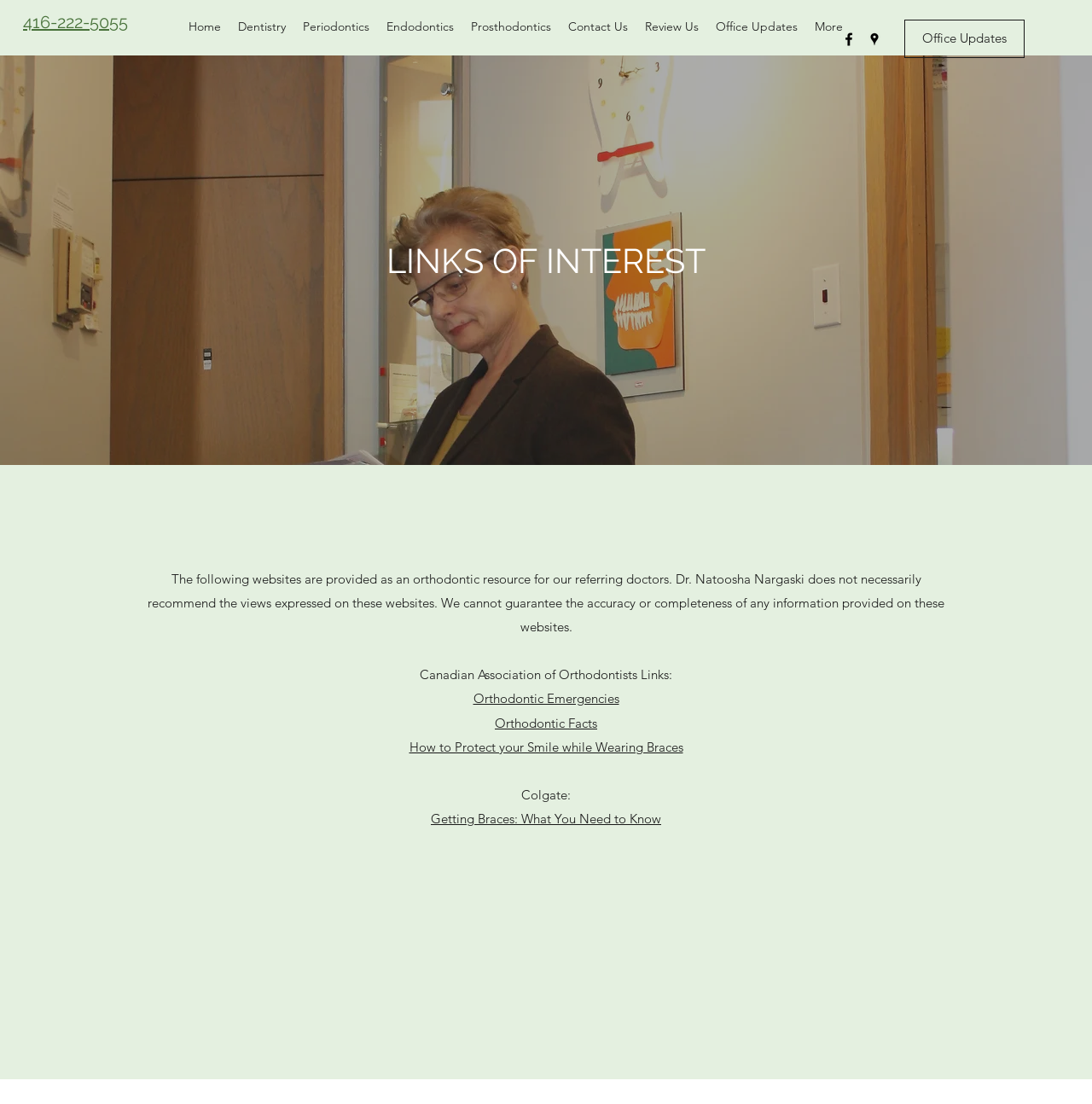Determine the bounding box coordinates of the section to be clicked to follow the instruction: "Visit the Facebook page". The coordinates should be given as four float numbers between 0 and 1, formatted as [left, top, right, bottom].

[0.77, 0.028, 0.785, 0.043]